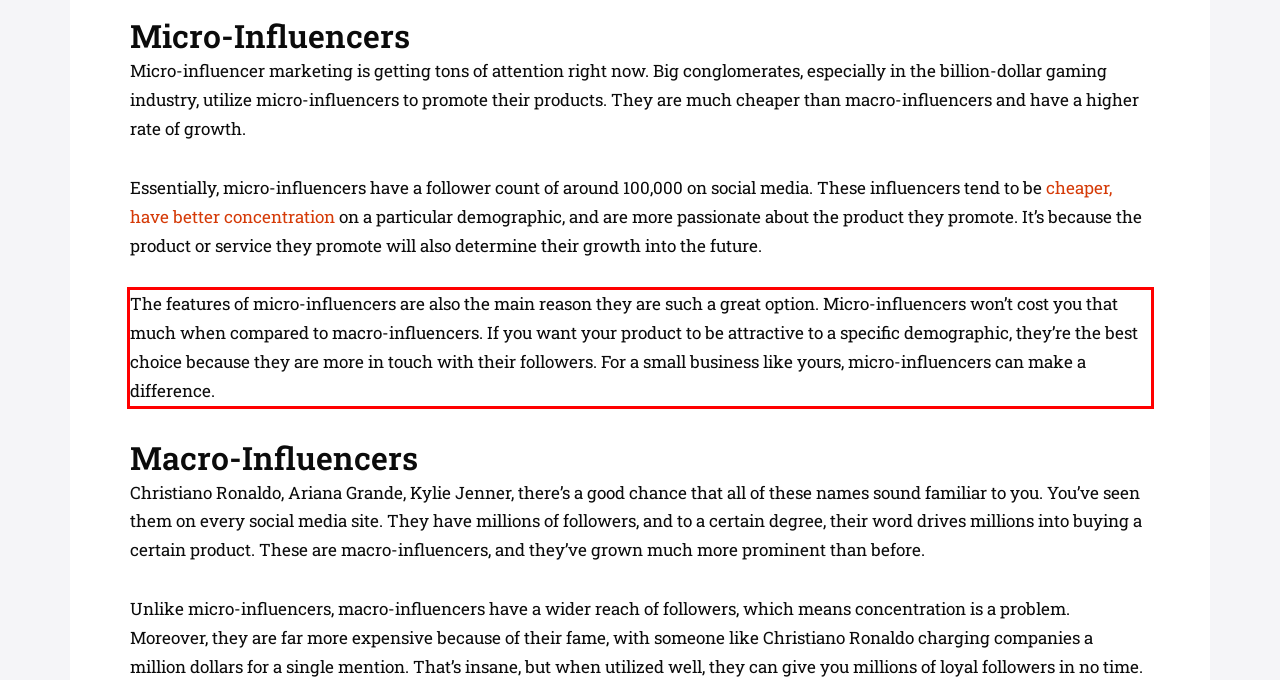Examine the webpage screenshot, find the red bounding box, and extract the text content within this marked area.

The features of micro-influencers are also the main reason they are such a great option. Micro-influencers won’t cost you that much when compared to macro-influencers. If you want your product to be attractive to a specific demographic, they’re the best choice because they are more in touch with their followers. For a small business like yours, micro-influencers can make a difference.